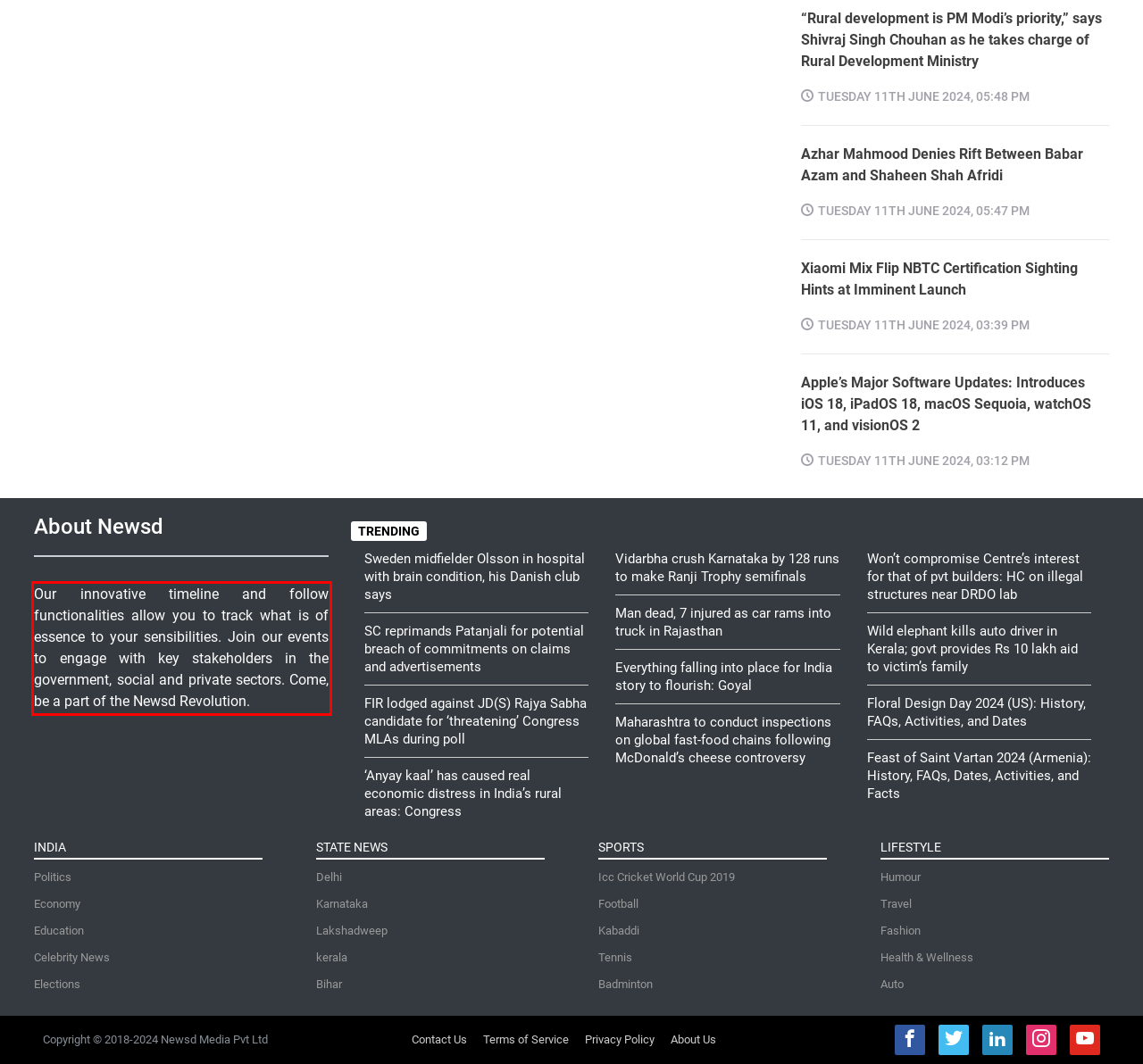Look at the webpage screenshot and recognize the text inside the red bounding box.

Our innovative timeline and follow functionalities allow you to track what is of essence to your sensibilities. Join our events to engage with key stakeholders in the government, social and private sectors. Come, be a part of the Newsd Revolution.